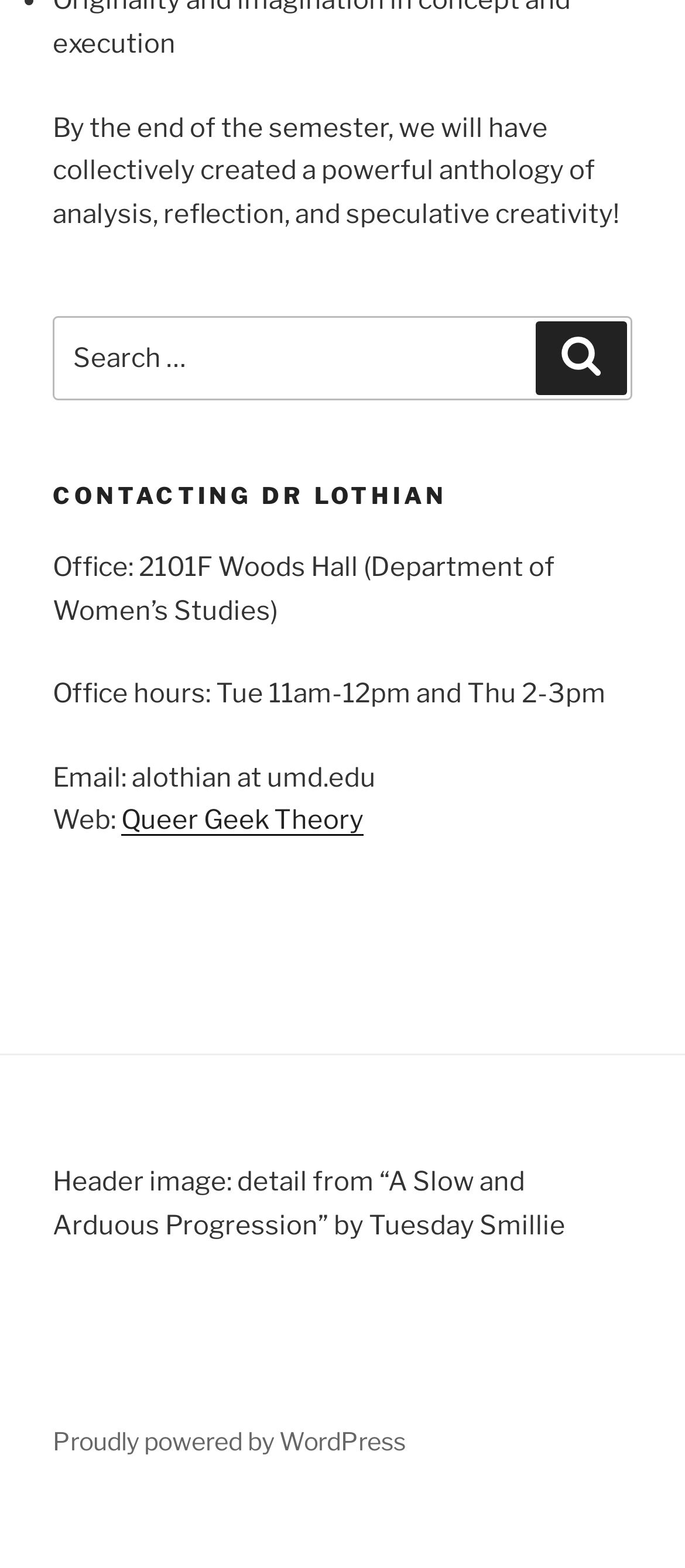What is the source of the header image?
Use the screenshot to answer the question with a single word or phrase.

Tuesday Smillie